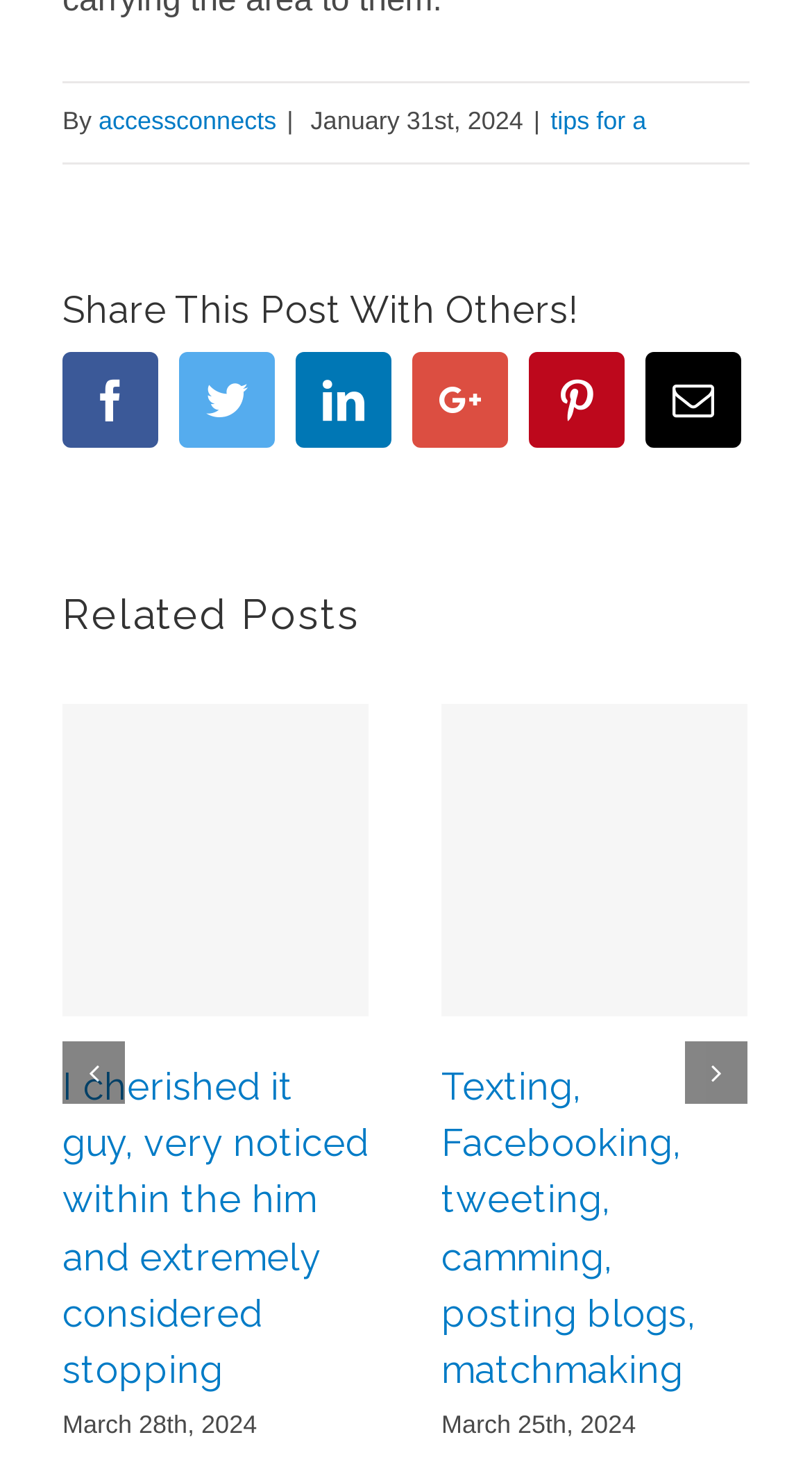Pinpoint the bounding box coordinates of the clickable element to carry out the following instruction: "Read the related post 'I cherished it guy, very noticed within the him and extremely considered stopping'."

[0.077, 0.72, 0.454, 0.942]